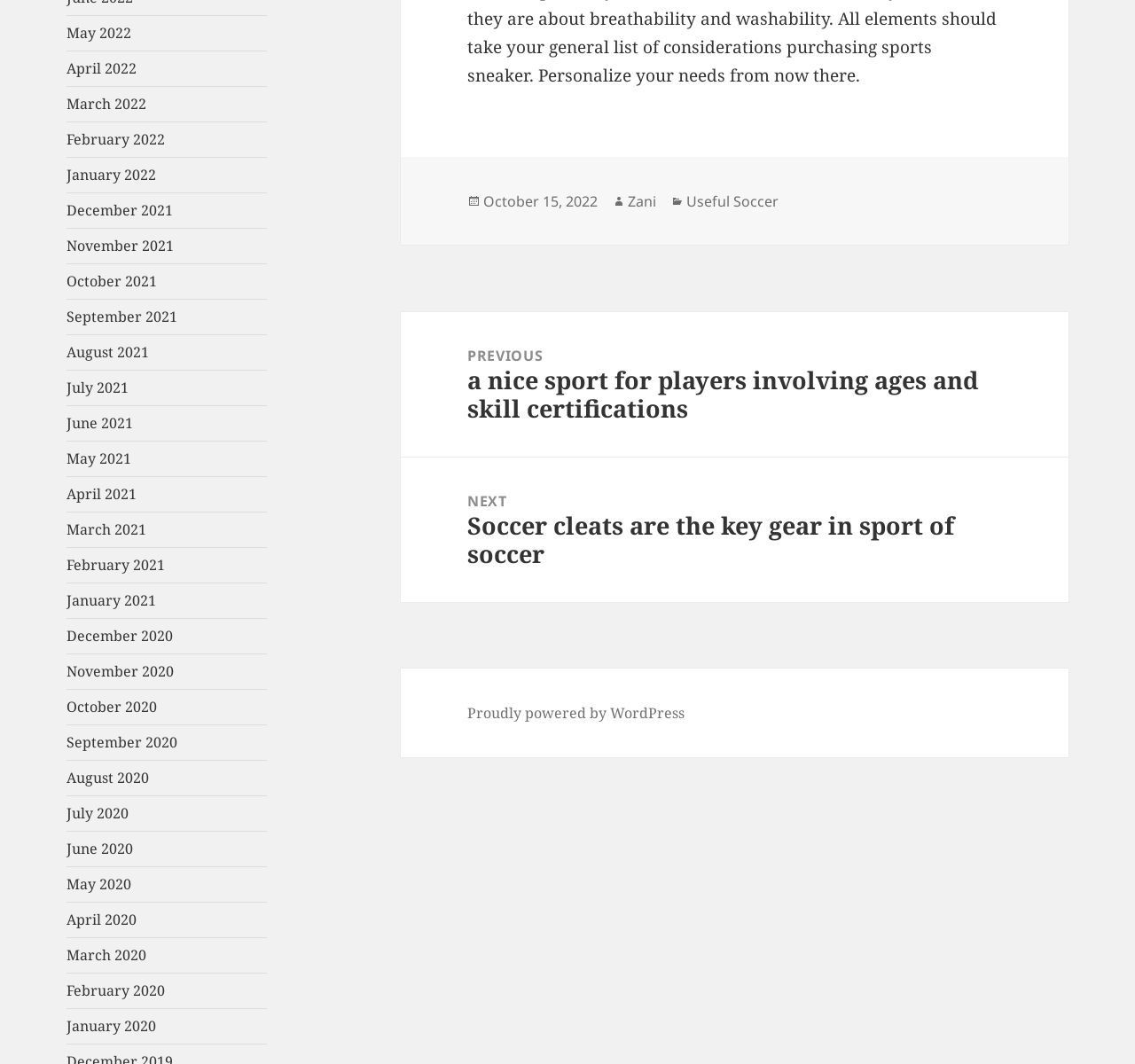What is the author of the post?
Please provide a single word or phrase as the answer based on the screenshot.

Zani